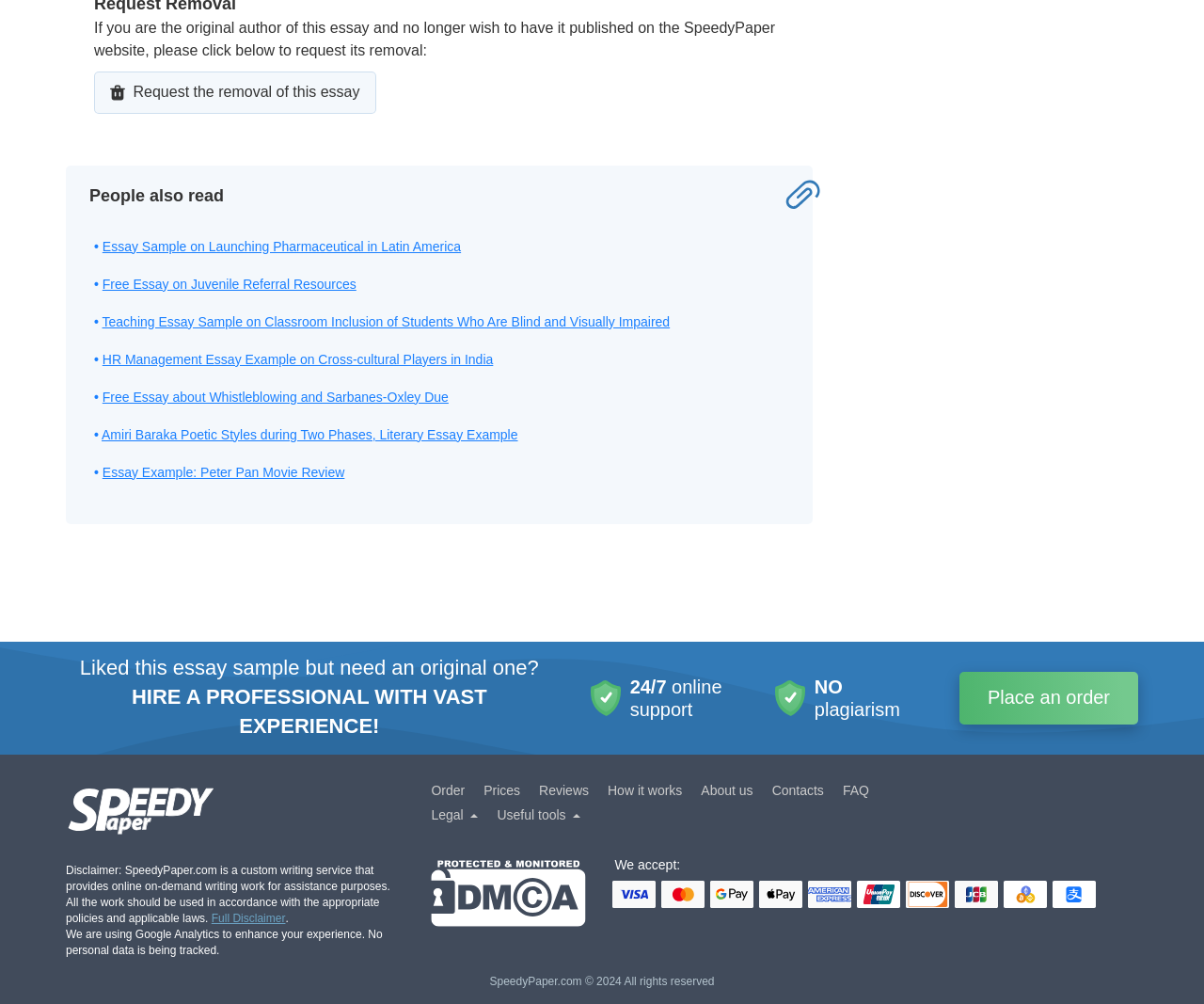Pinpoint the bounding box coordinates of the element you need to click to execute the following instruction: "View full disclaimer". The bounding box should be represented by four float numbers between 0 and 1, in the format [left, top, right, bottom].

[0.176, 0.907, 0.237, 0.923]